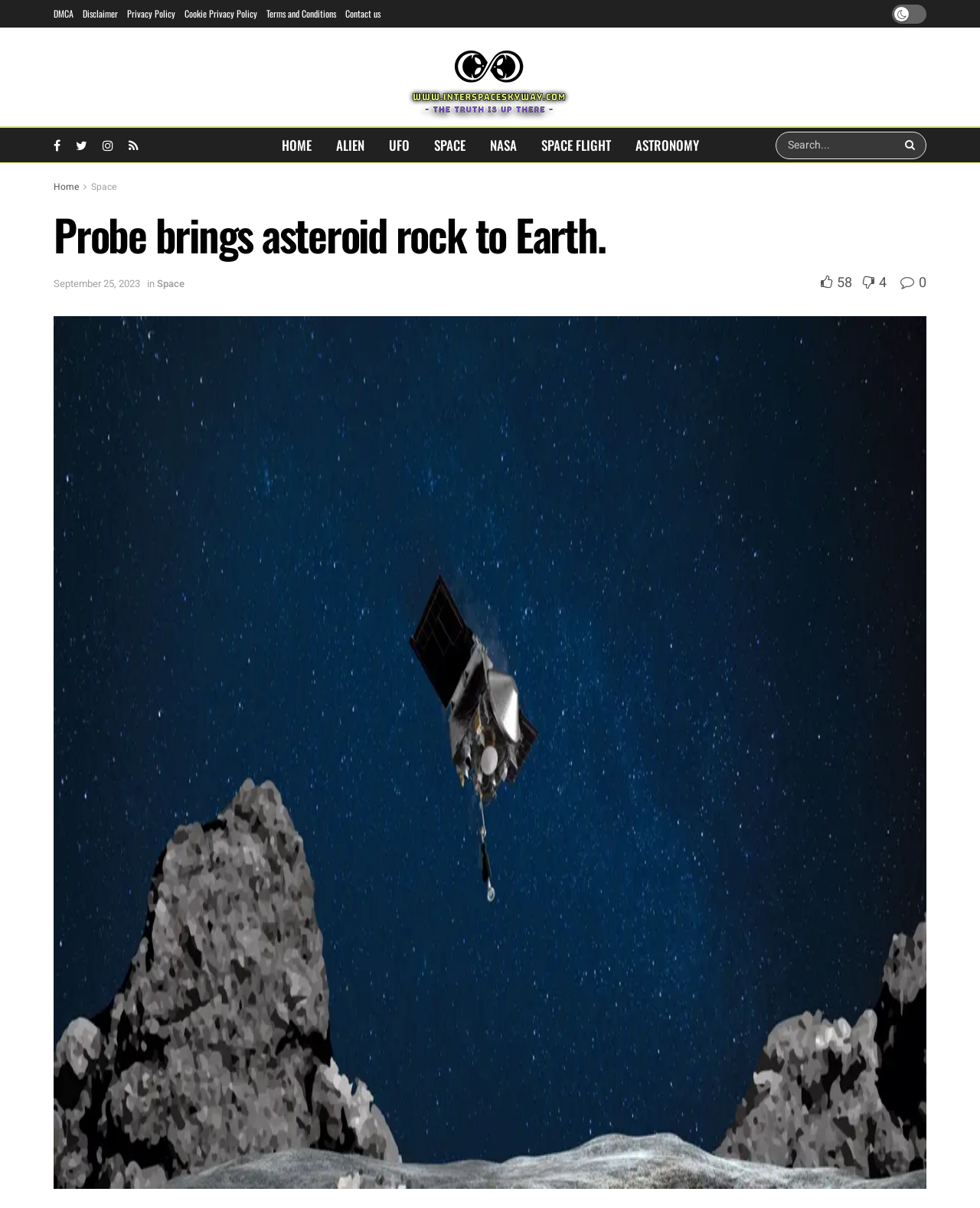Determine the bounding box for the described UI element: "Contact us".

[0.352, 0.0, 0.388, 0.023]